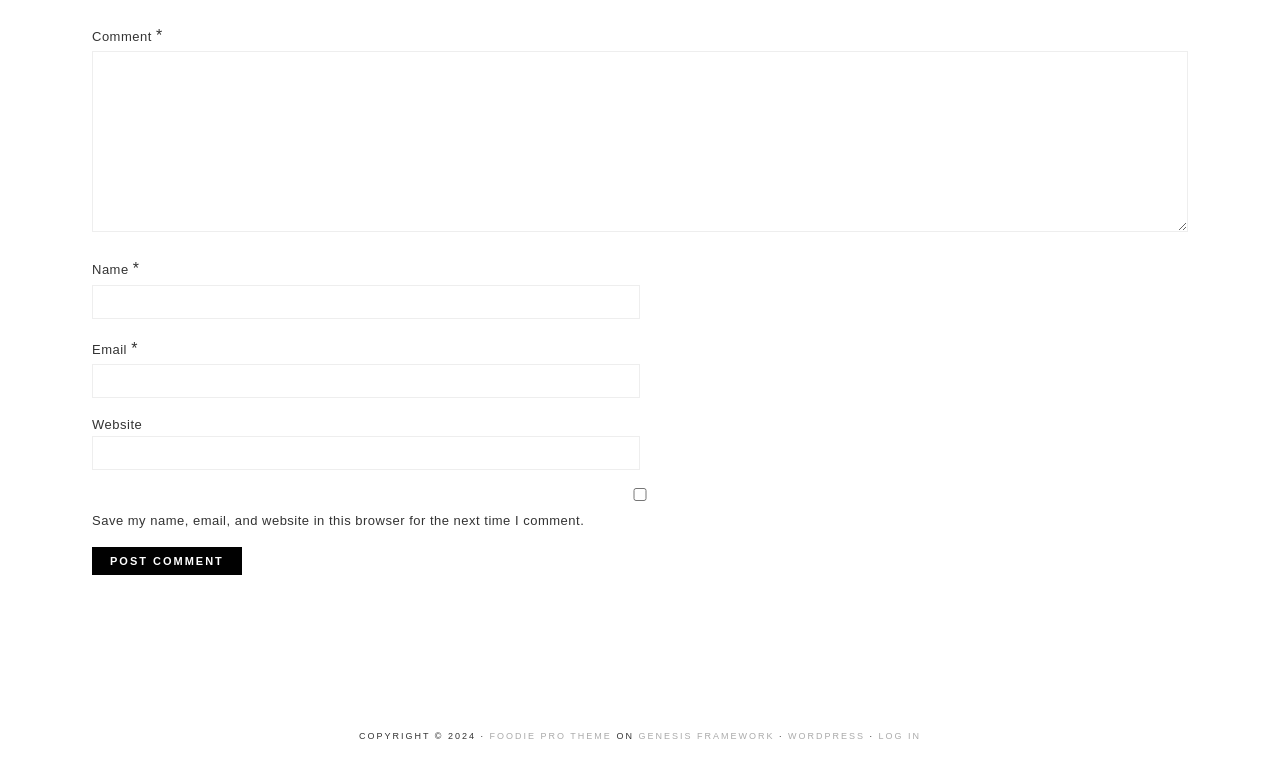What is the purpose of the textboxes?
Can you offer a detailed and complete answer to this question?

The webpage has several textboxes with labels 'Comment', 'Name', 'Email', and 'Website'. These textboxes are required to input information for commenting, which suggests that the purpose of these textboxes is to collect comment information from users.